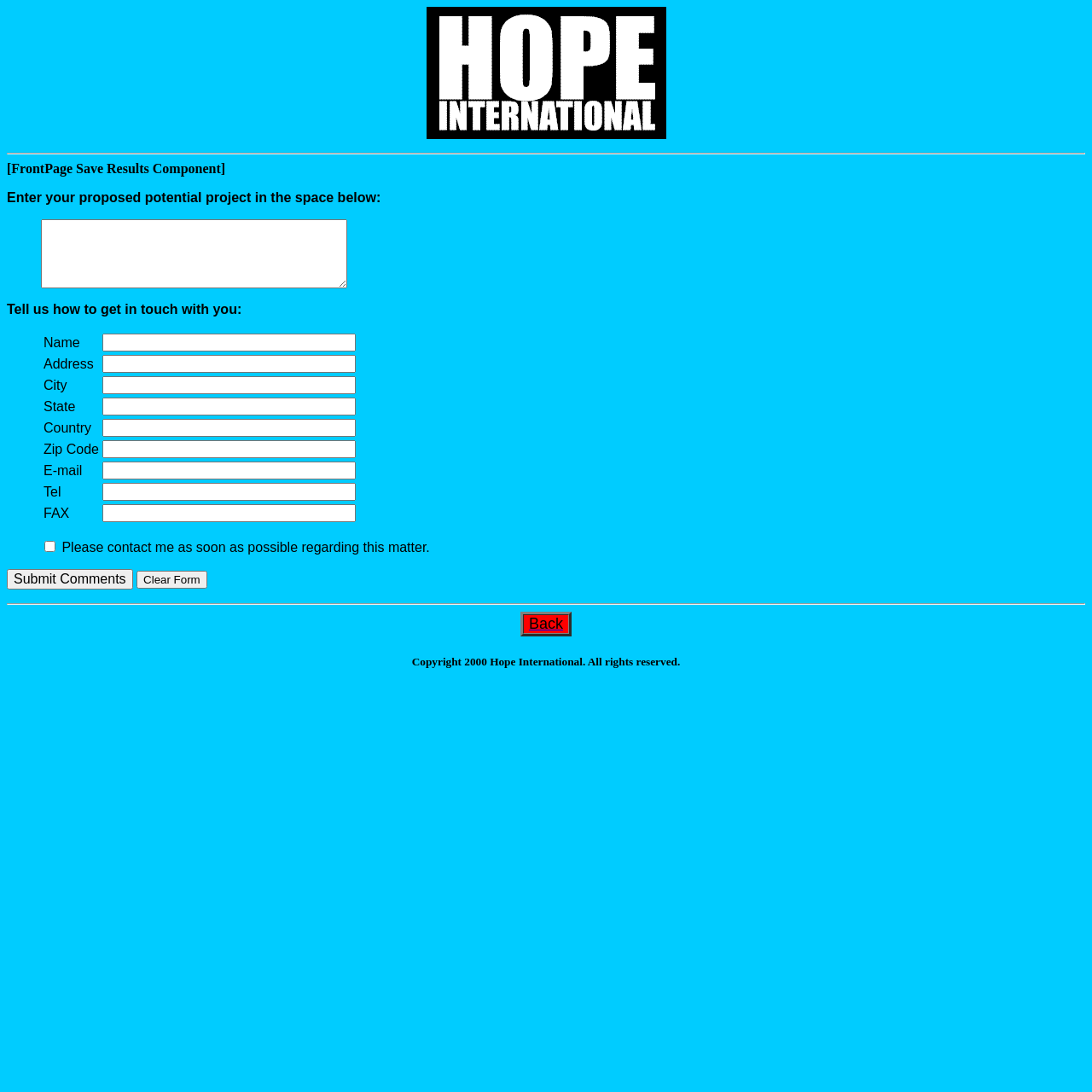Kindly determine the bounding box coordinates for the clickable area to achieve the given instruction: "View Employee Well-Being Solutions".

None